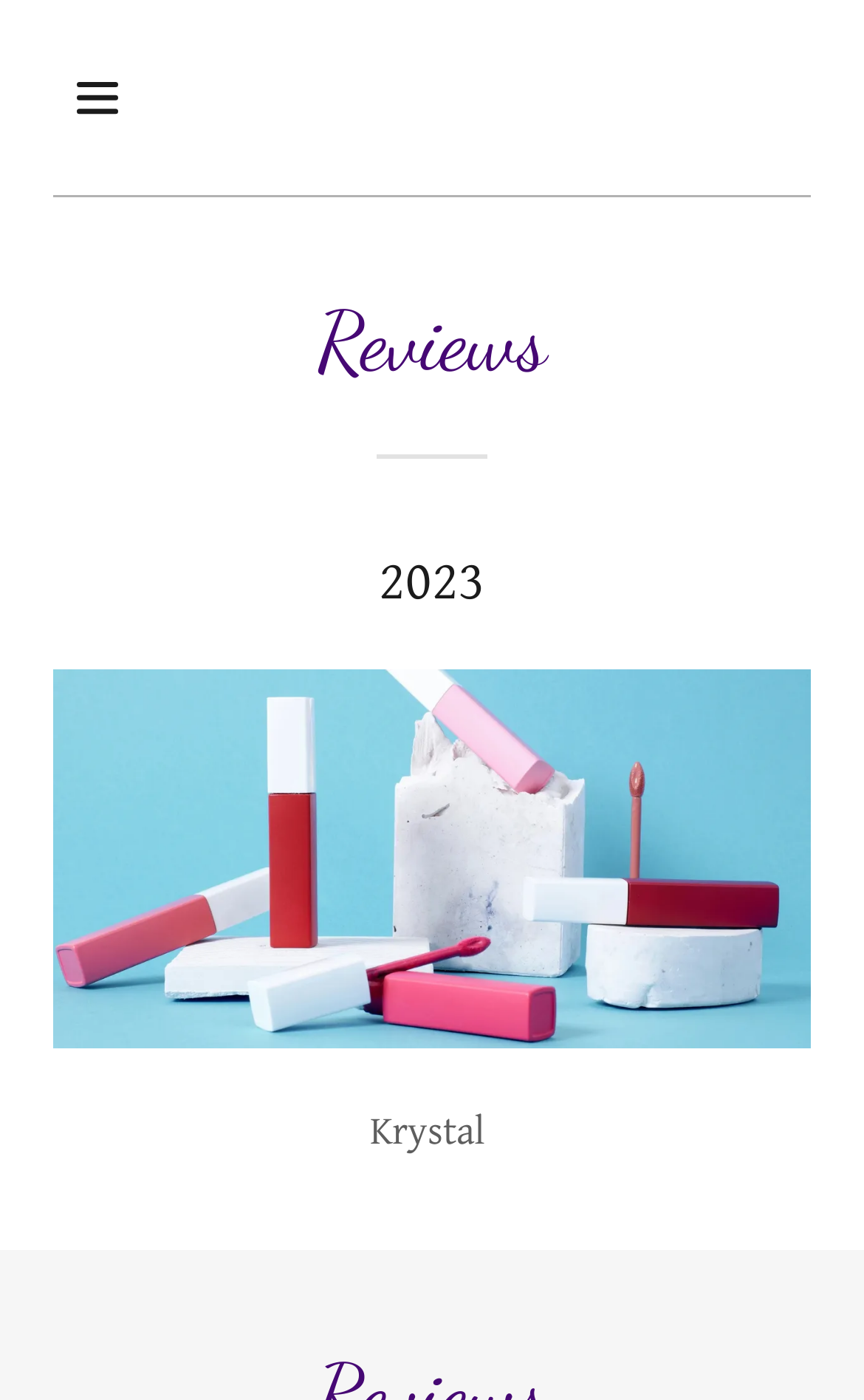From the screenshot, find the bounding box of the UI element matching this description: "aria-label="Hamburger Site Navigation Icon"". Supply the bounding box coordinates in the form [left, top, right, bottom], each a float between 0 and 1.

[0.062, 0.038, 0.262, 0.101]